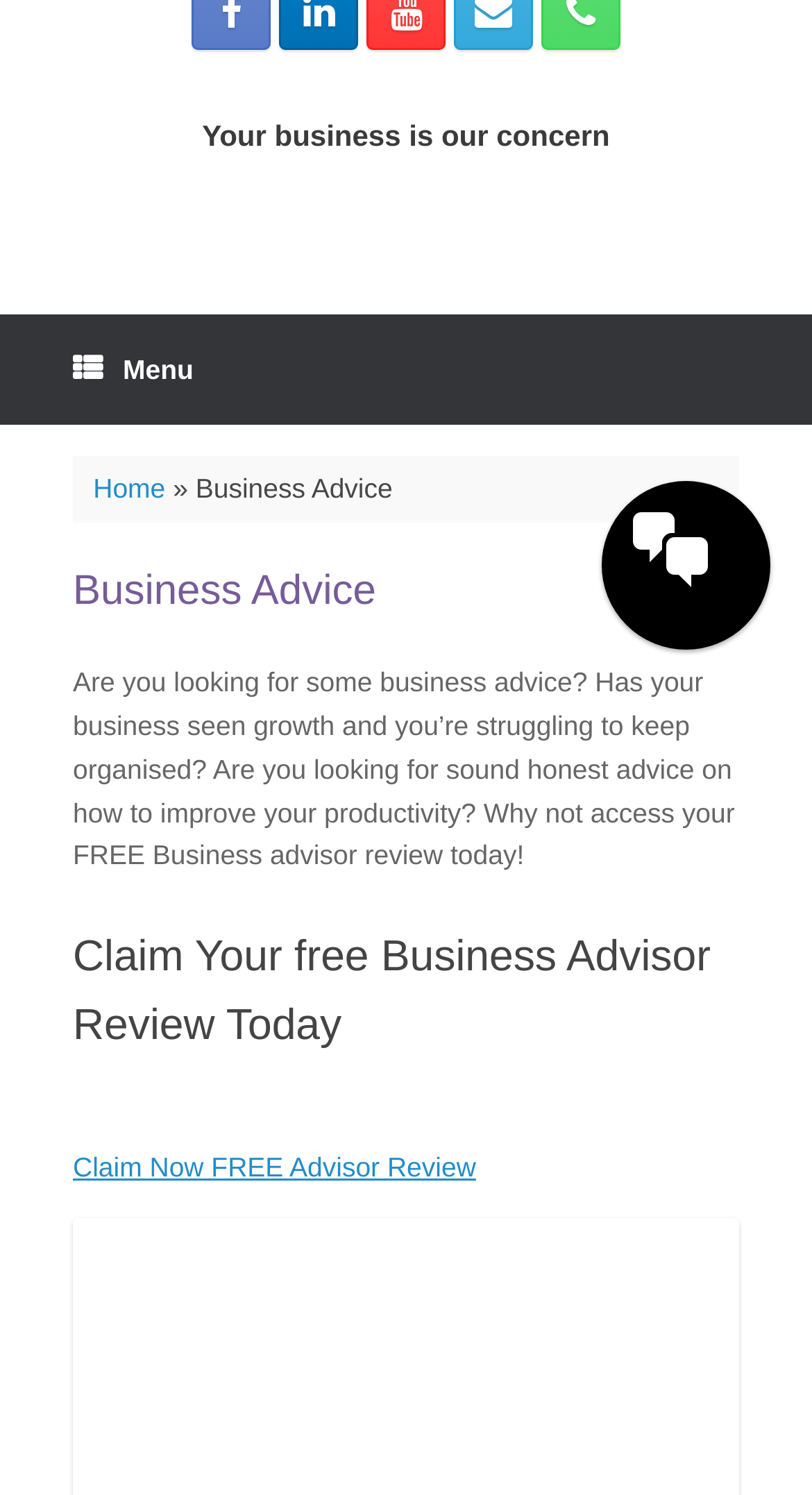Identify the bounding box coordinates for the UI element described as follows: Claim Now FREE Advisor Review. Use the format (top-left x, top-left y, bottom-right x, bottom-right y) and ensure all values are floating point numbers between 0 and 1.

[0.09, 0.741, 0.586, 0.791]